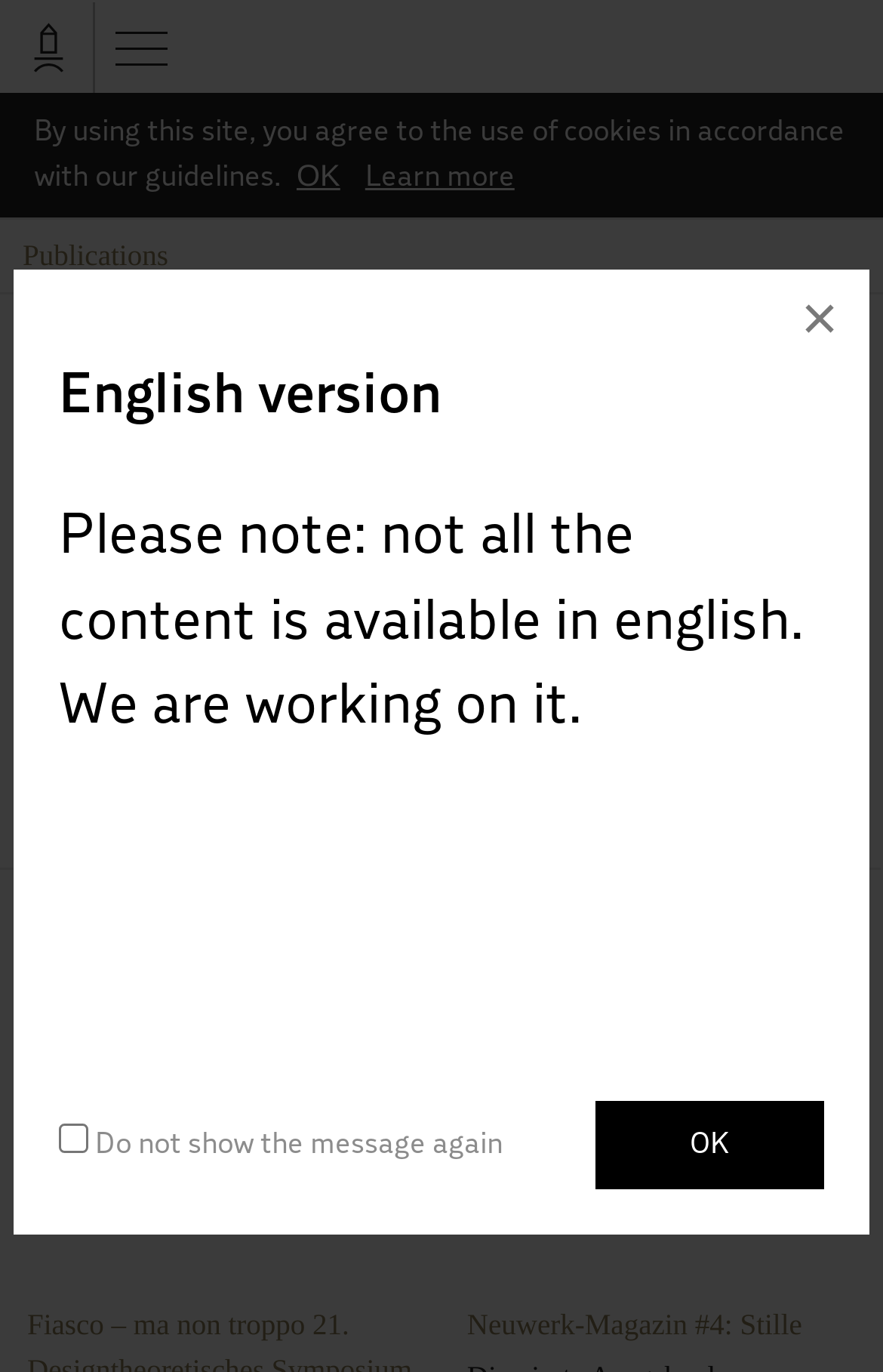Extract the bounding box coordinates of the UI element described: "aria-label="Hauptmenü" title="Hauptmenü"". Provide the coordinates in the format [left, top, right, bottom] with values ranging from 0 to 1.

[0.105, 0.002, 0.208, 0.068]